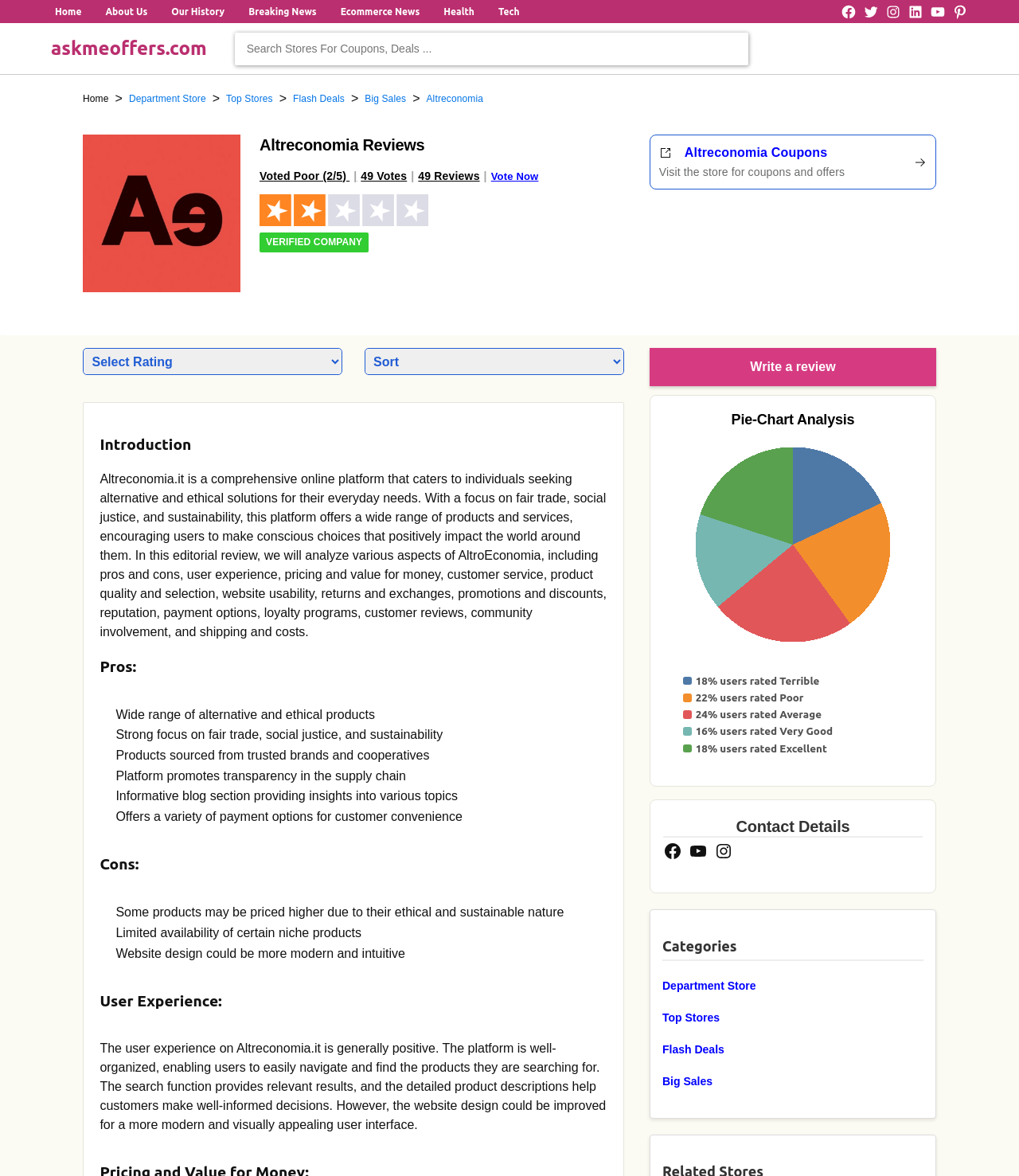Using the elements shown in the image, answer the question comprehensively: What is the purpose of the search function on Altreconomia?

The search function on Altreconomia is mentioned in the User Experience section of the webpage, which states that the search function provides relevant results, enabling users to easily find the products they are searching for.